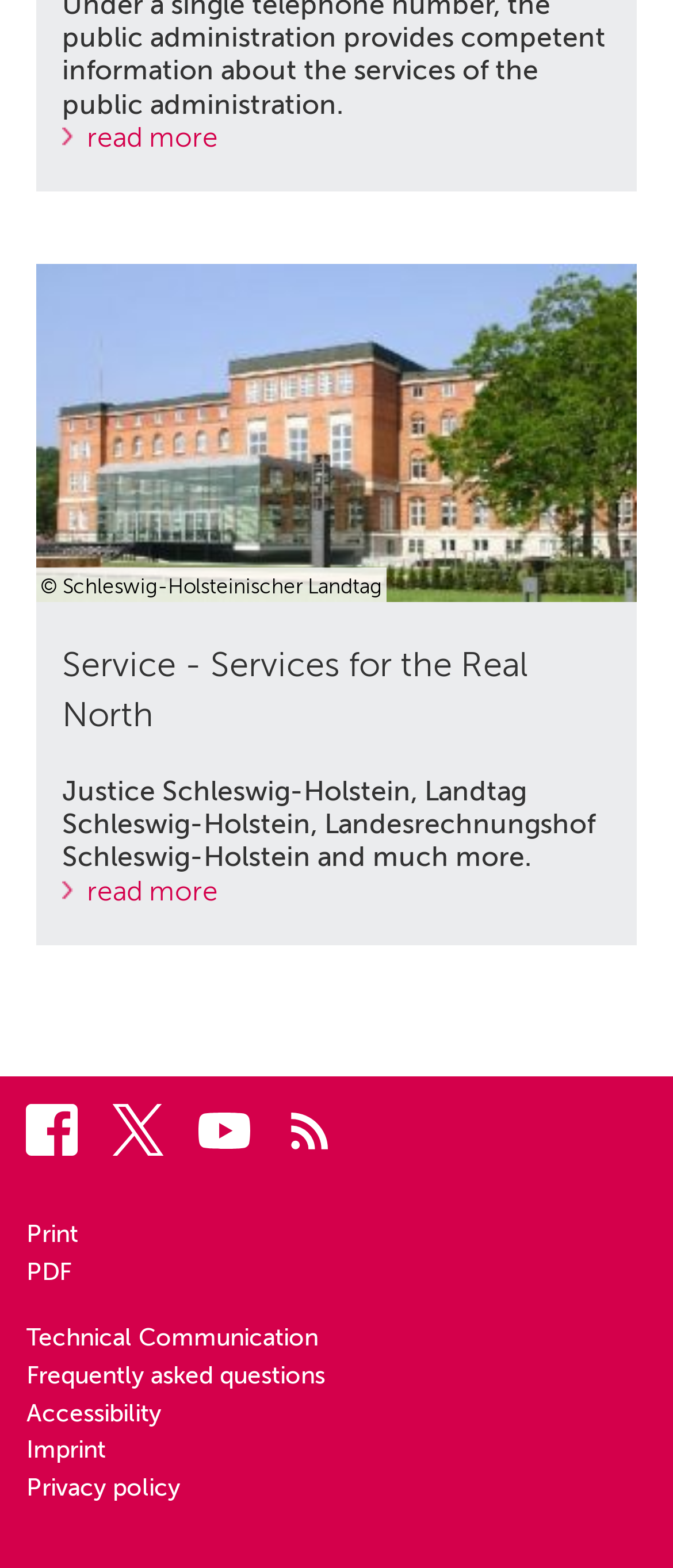Identify the bounding box coordinates for the region to click in order to carry out this instruction: "visit Facebook page". Provide the coordinates using four float numbers between 0 and 1, formatted as [left, top, right, bottom].

[0.039, 0.704, 0.116, 0.737]